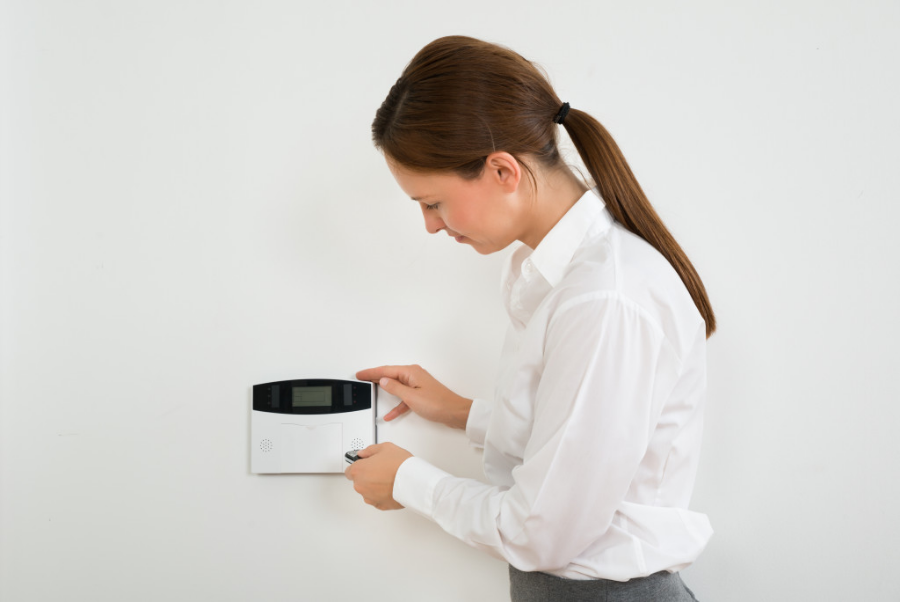Elaborate on the various elements present in the image.

In this image, a woman is interacting with a modern security device mounted on a wall. Dressed in a crisp white blouse and light gray pants, she appears focused as she uses a small key or remote to input a command into the device, which features a digital display and speaker. The minimalist environment, characterized by a plain white wall, emphasizes the sleek design of the security device, illustrating the integration of smart technology in contemporary home security systems. This scene reflects the increasing importance of advanced security measures in protecting homes and enhancing safety for homeowners and their families, as discussed in the accompanying text about the benefits of combining traditional and smart security solutions.